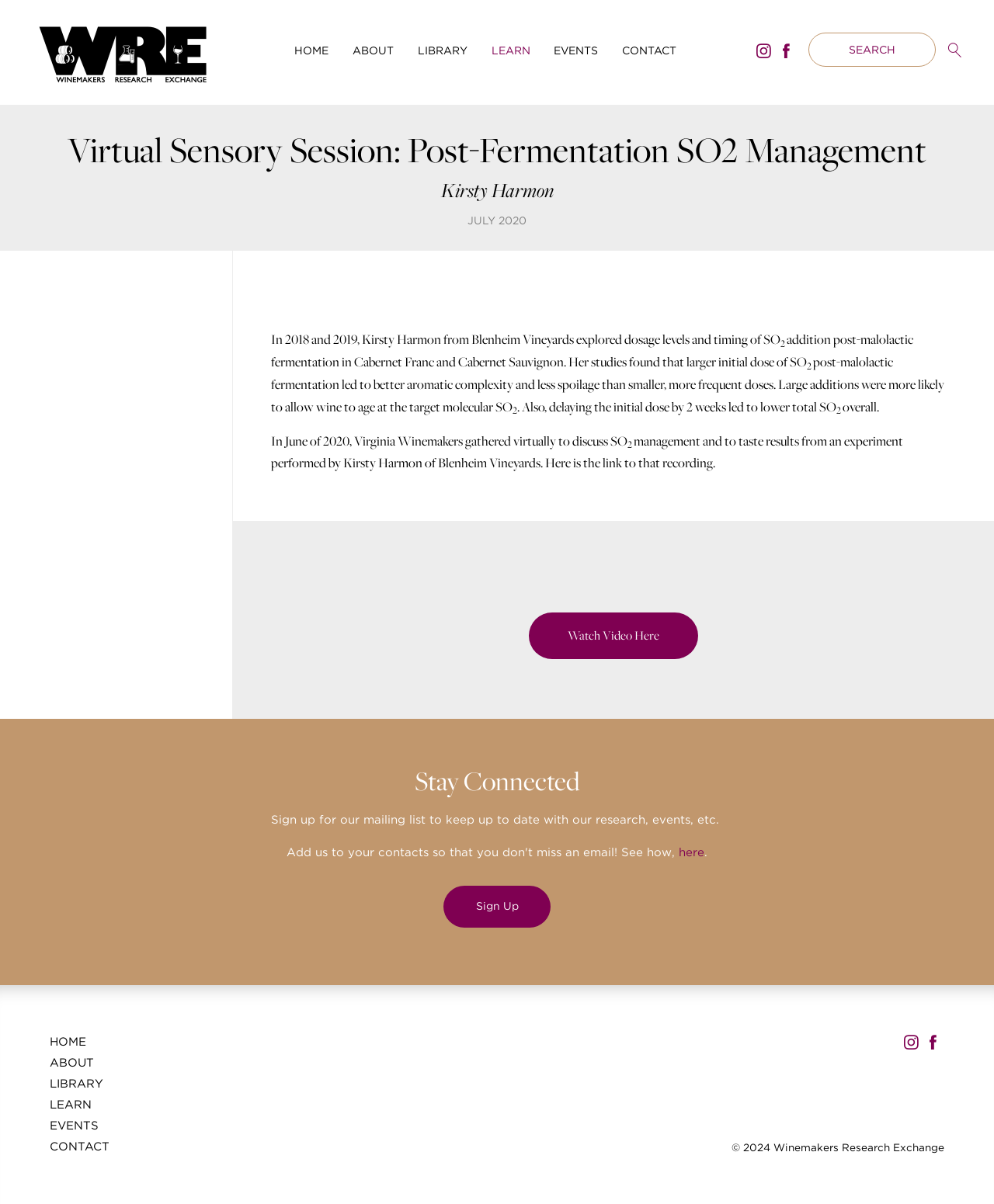Please indicate the bounding box coordinates of the element's region to be clicked to achieve the instruction: "Sign up for the mailing list". Provide the coordinates as four float numbers between 0 and 1, i.e., [left, top, right, bottom].

[0.446, 0.736, 0.554, 0.77]